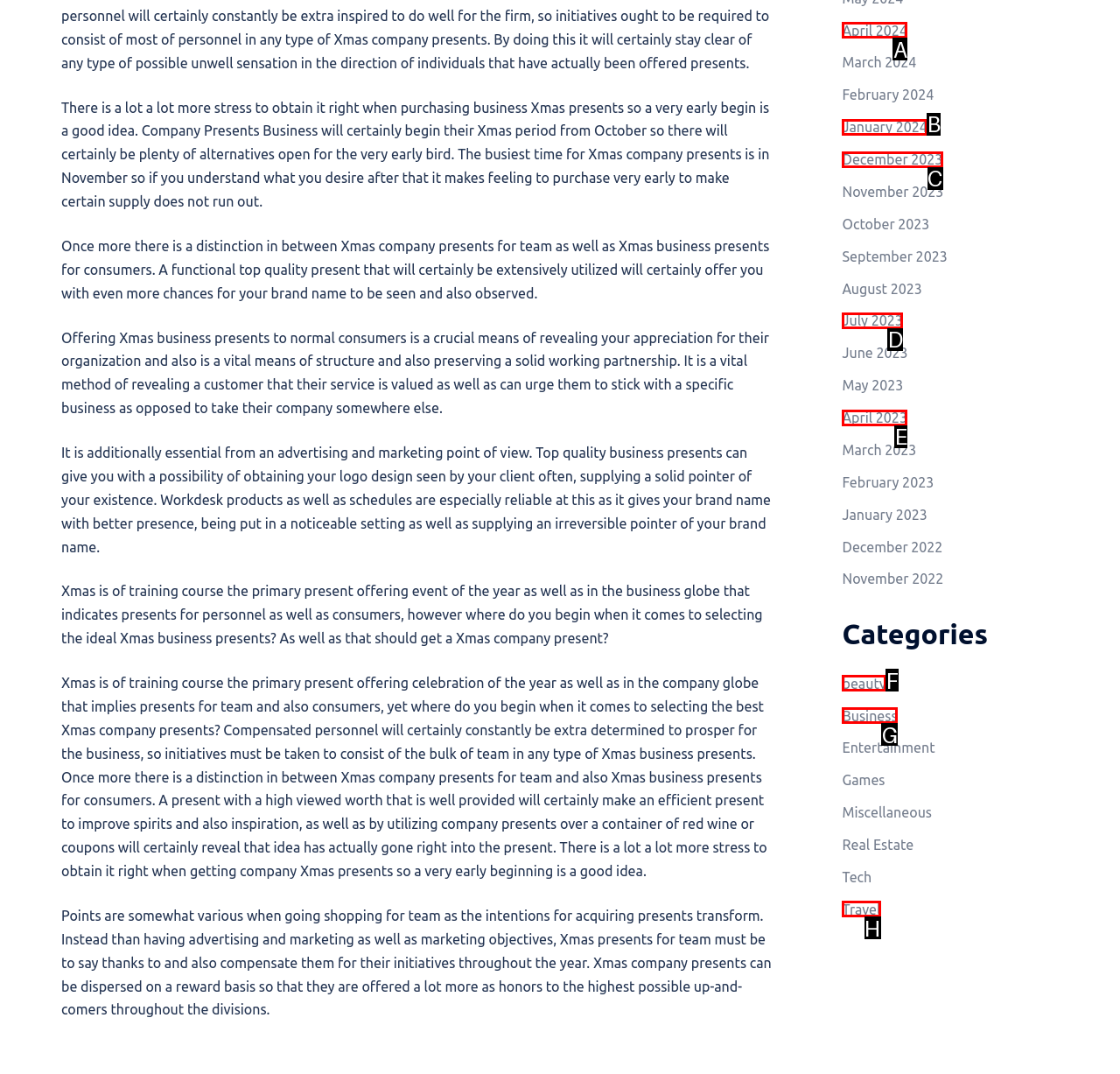Find the HTML element that suits the description: July 2023
Indicate your answer with the letter of the matching option from the choices provided.

D